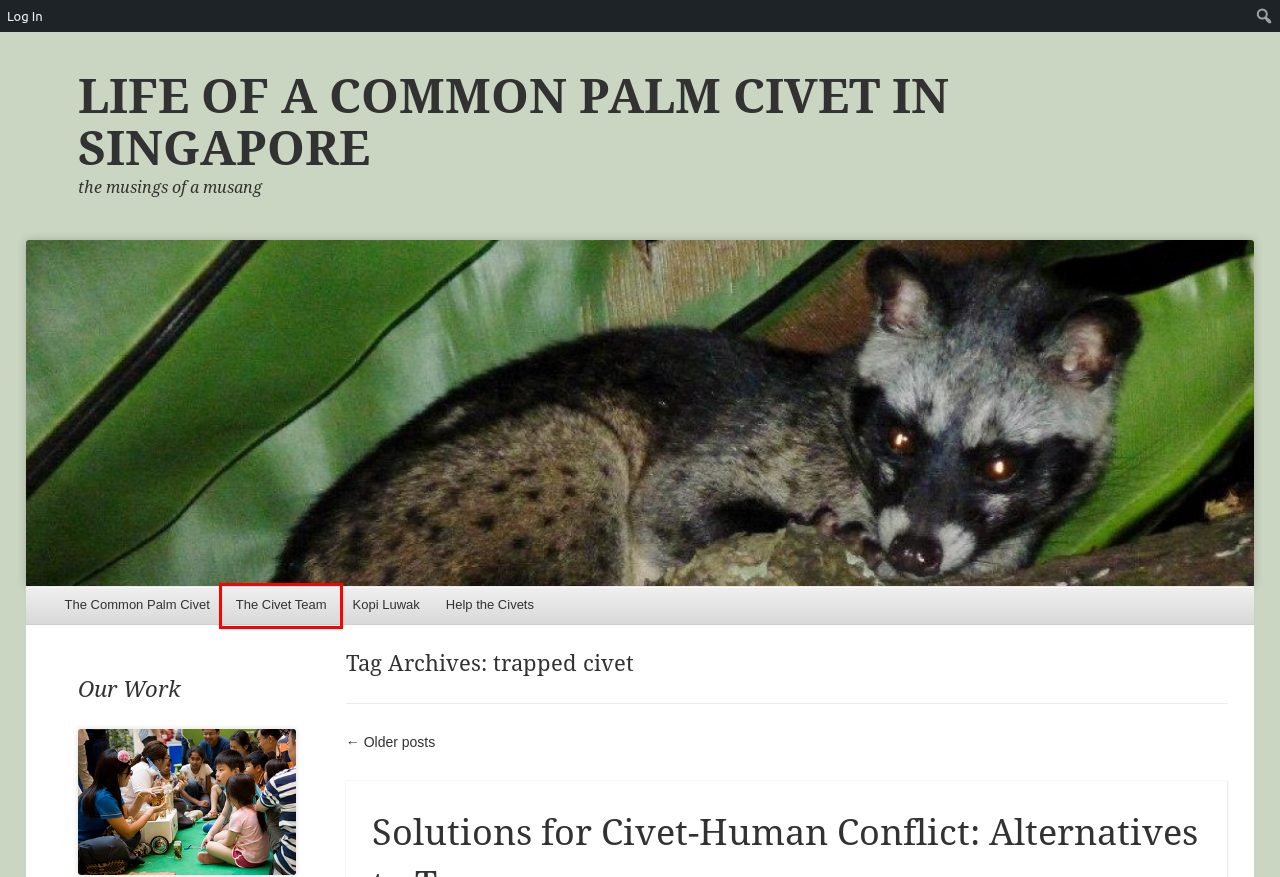You have received a screenshot of a webpage with a red bounding box indicating a UI element. Please determine the most fitting webpage description that matches the new webpage after clicking on the indicated element. The choices are:
A. Research and Outreach | LIFE OF A COMMON PALM CIVET IN SINGAPORE
B. trapped civet | LIFE OF A COMMON PALM CIVET IN SINGAPORE | Page 2
C. Log In ‹ LIFE OF A COMMON PALM CIVET IN SINGAPORE — WordPress
D. Kopi Luwak | LIFE OF A COMMON PALM CIVET IN SINGAPORE
E. The Civet Team | LIFE OF A COMMON PALM CIVET IN SINGAPORE
F. The Common Palm Civet | LIFE OF A COMMON PALM CIVET IN SINGAPORE
G. LIFE OF A COMMON PALM CIVET IN SINGAPORE | the musings of a musang
H. Help the Civets | LIFE OF A COMMON PALM CIVET IN SINGAPORE

E